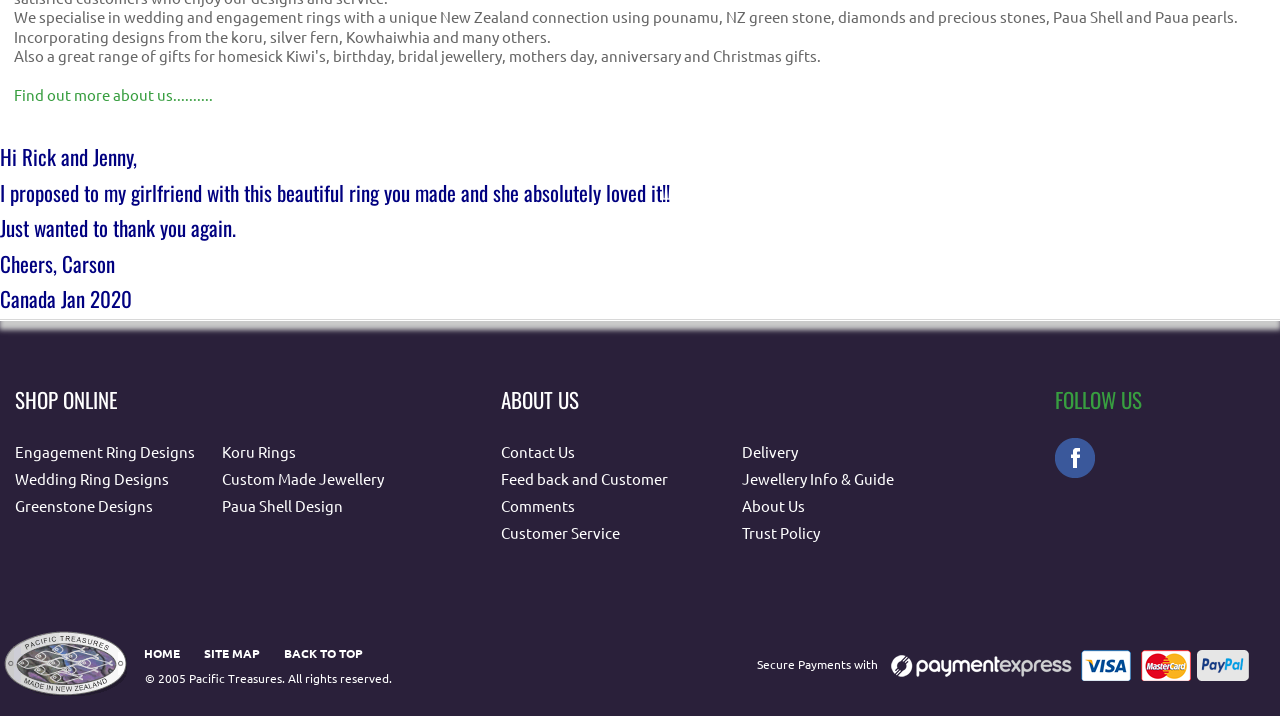Locate the UI element described as follows: "Jewellery Info & Guide". Return the bounding box coordinates as four float numbers between 0 and 1 in the order [left, top, right, bottom].

[0.579, 0.655, 0.698, 0.681]